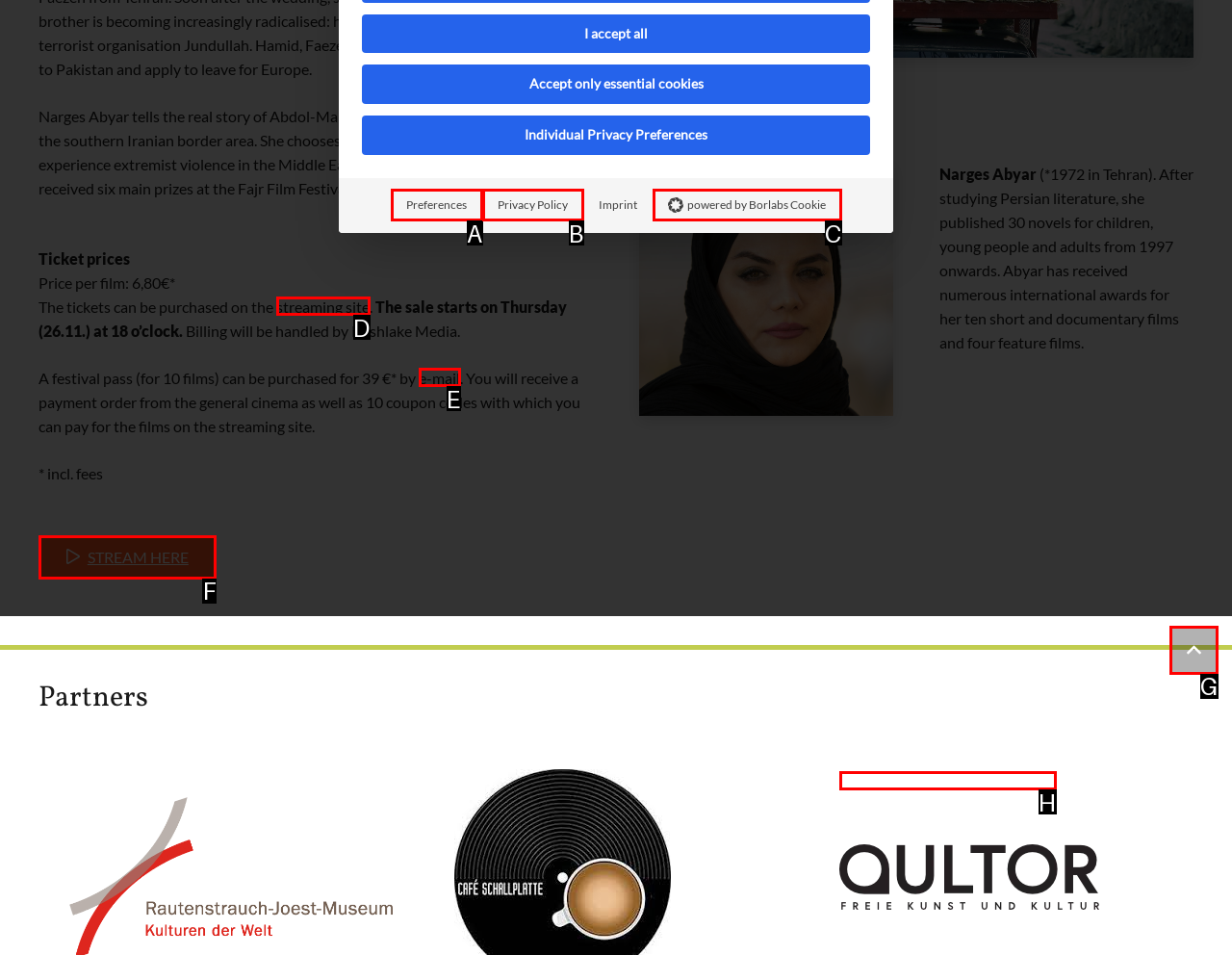Tell me which one HTML element best matches the description: streaming site Answer with the option's letter from the given choices directly.

D